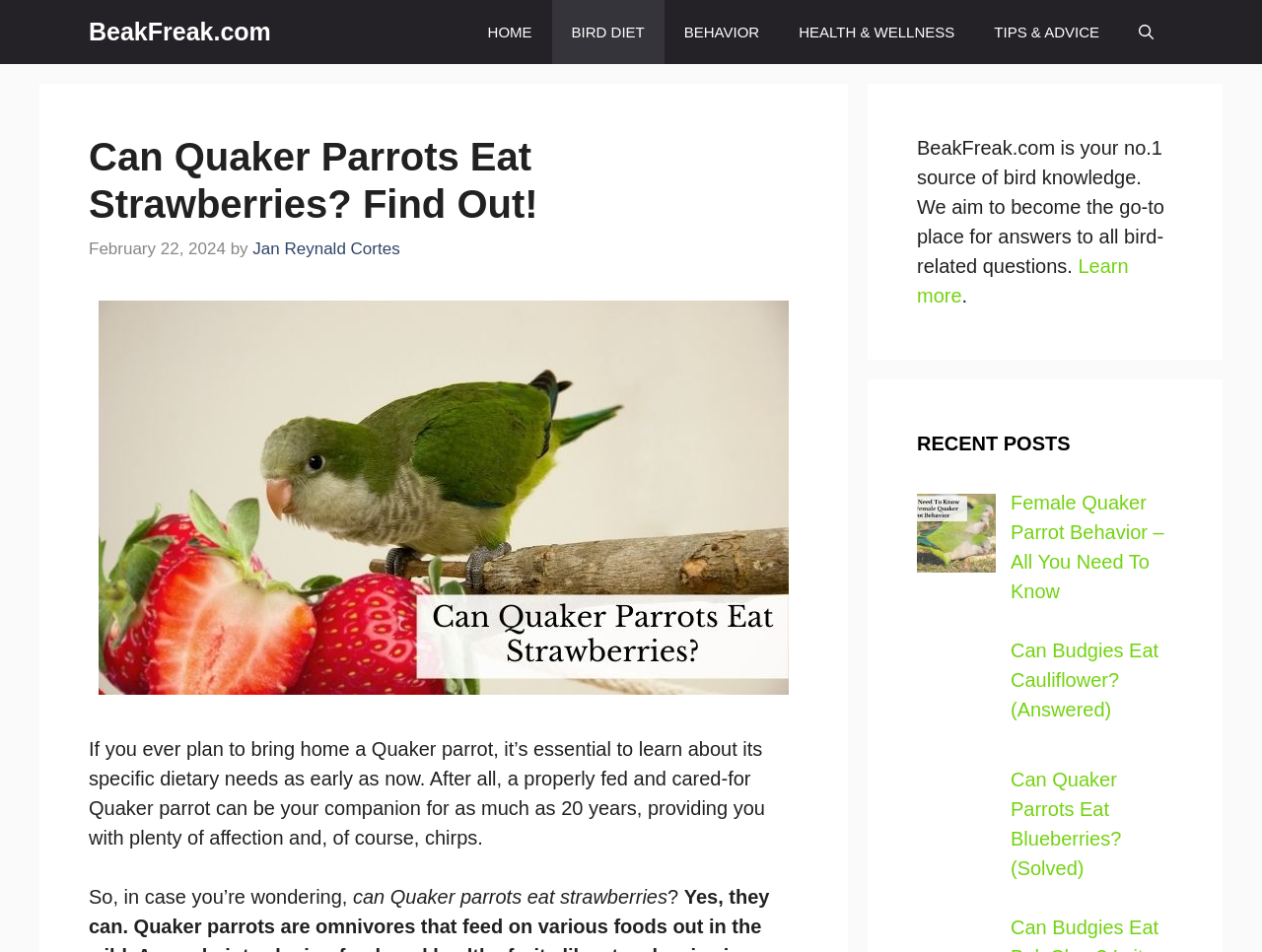Locate the bounding box coordinates of the element's region that should be clicked to carry out the following instruction: "Click on the 'Can Quaker Parrots Eat Blueberries' link". The coordinates need to be four float numbers between 0 and 1, i.e., [left, top, right, bottom].

[0.801, 0.807, 0.889, 0.923]